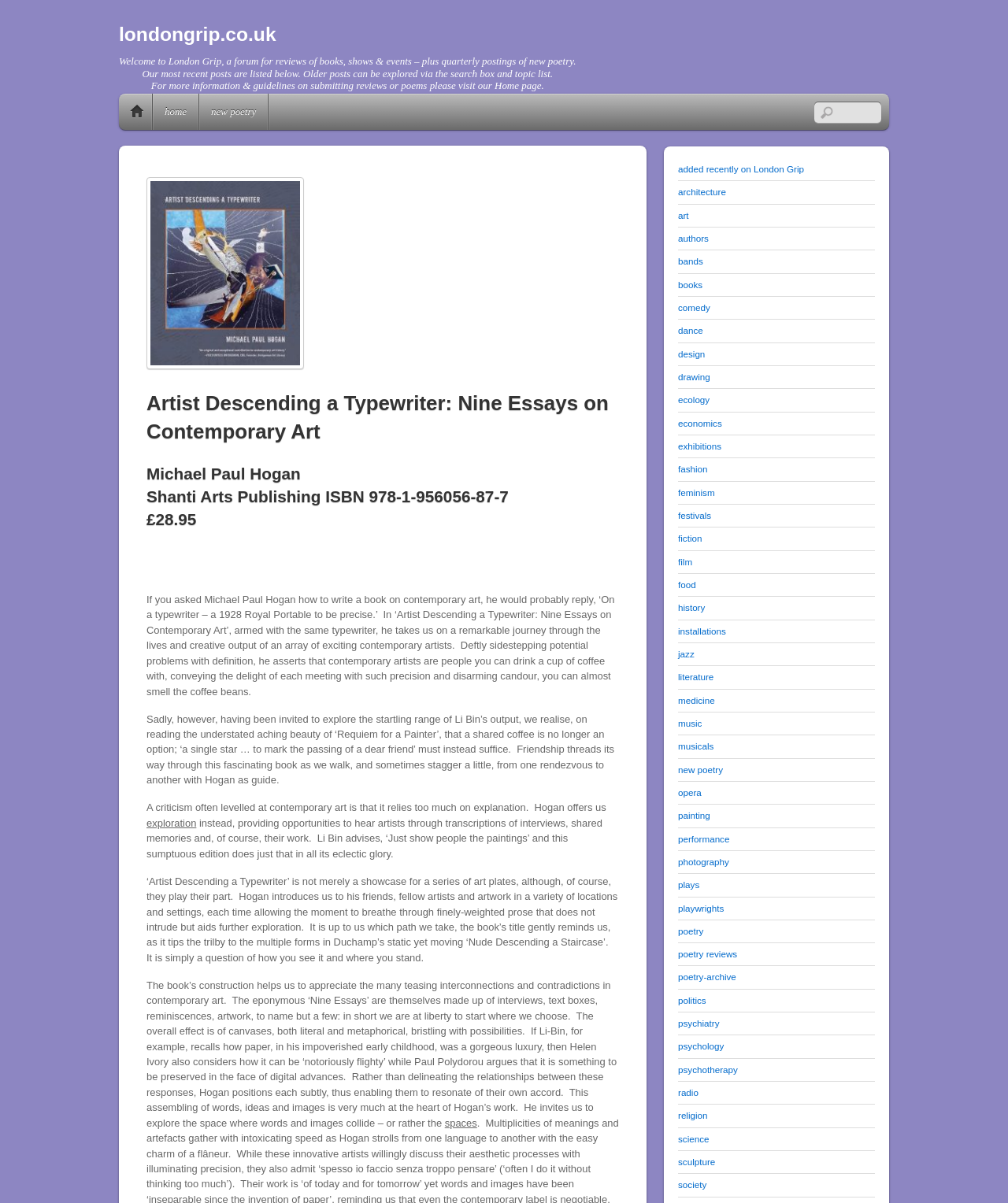Find and specify the bounding box coordinates that correspond to the clickable region for the instruction: "Share on Facebook".

None